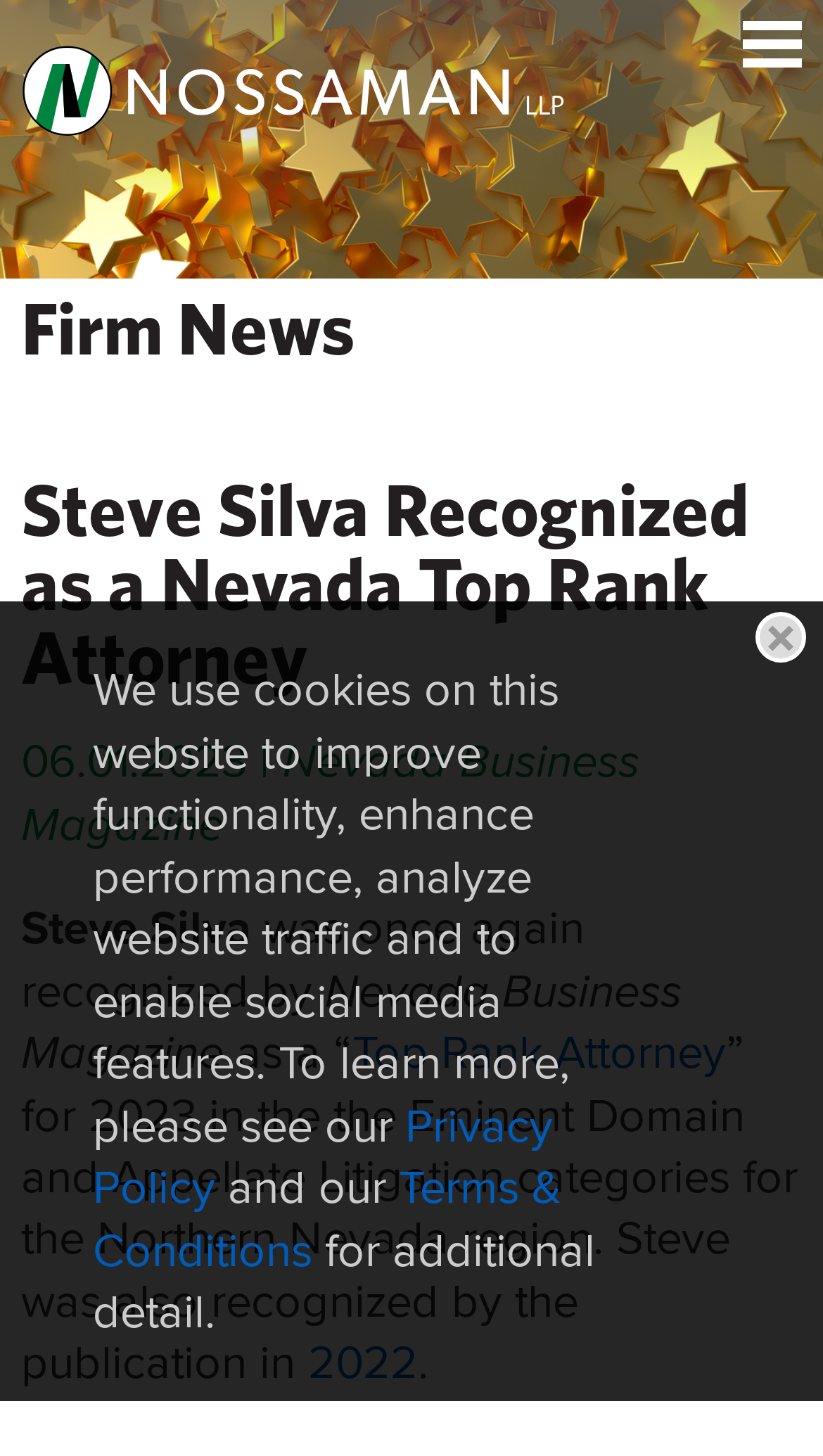What is the name of the law firm?
Please use the image to deliver a detailed and complete answer.

I found the answer by looking at the link element with the text 'Nossaman LLP' at the top of the webpage, which is likely the name of the law firm.